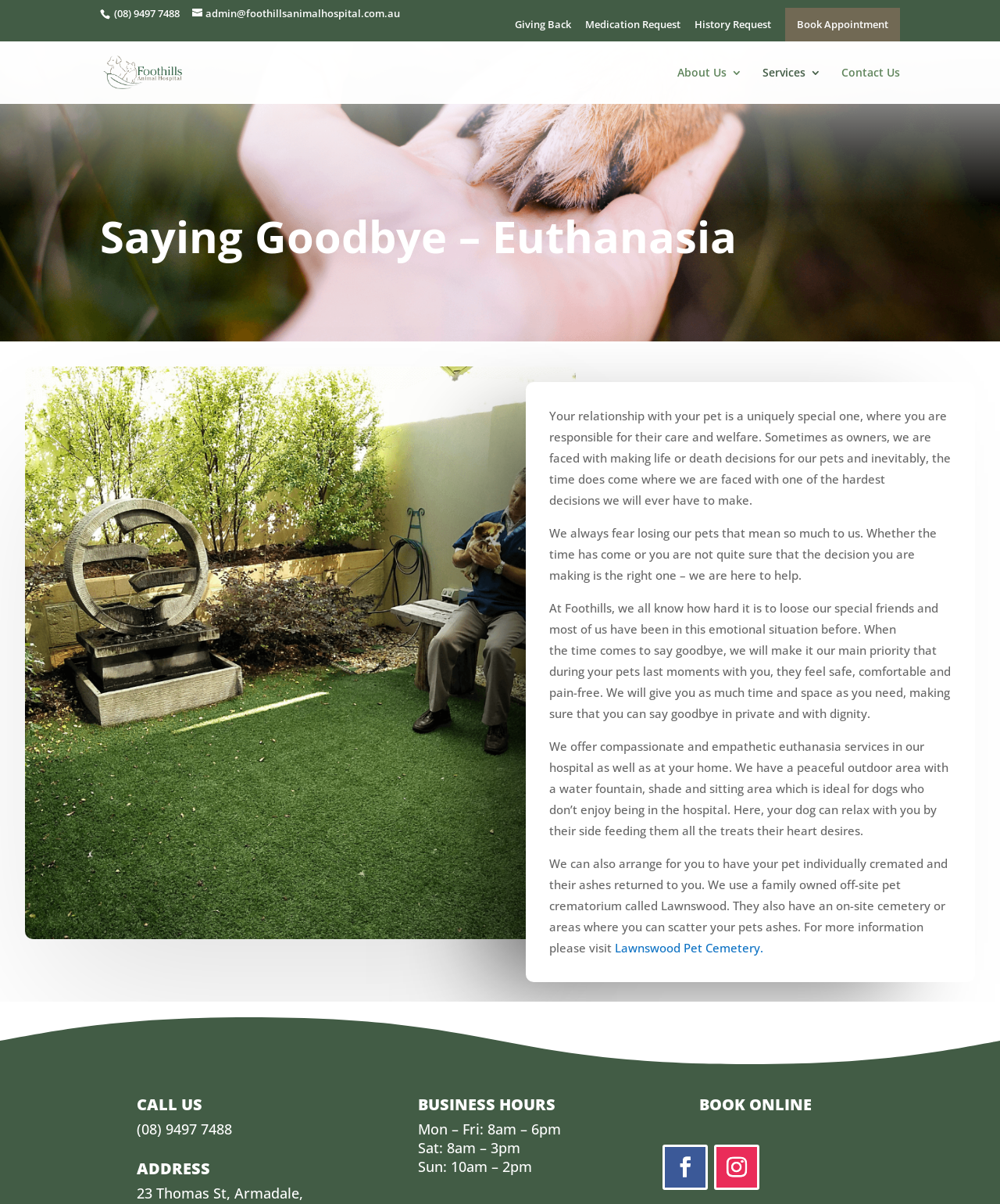What is the business hour on Saturdays?
Look at the image and answer the question using a single word or phrase.

8am - 3pm